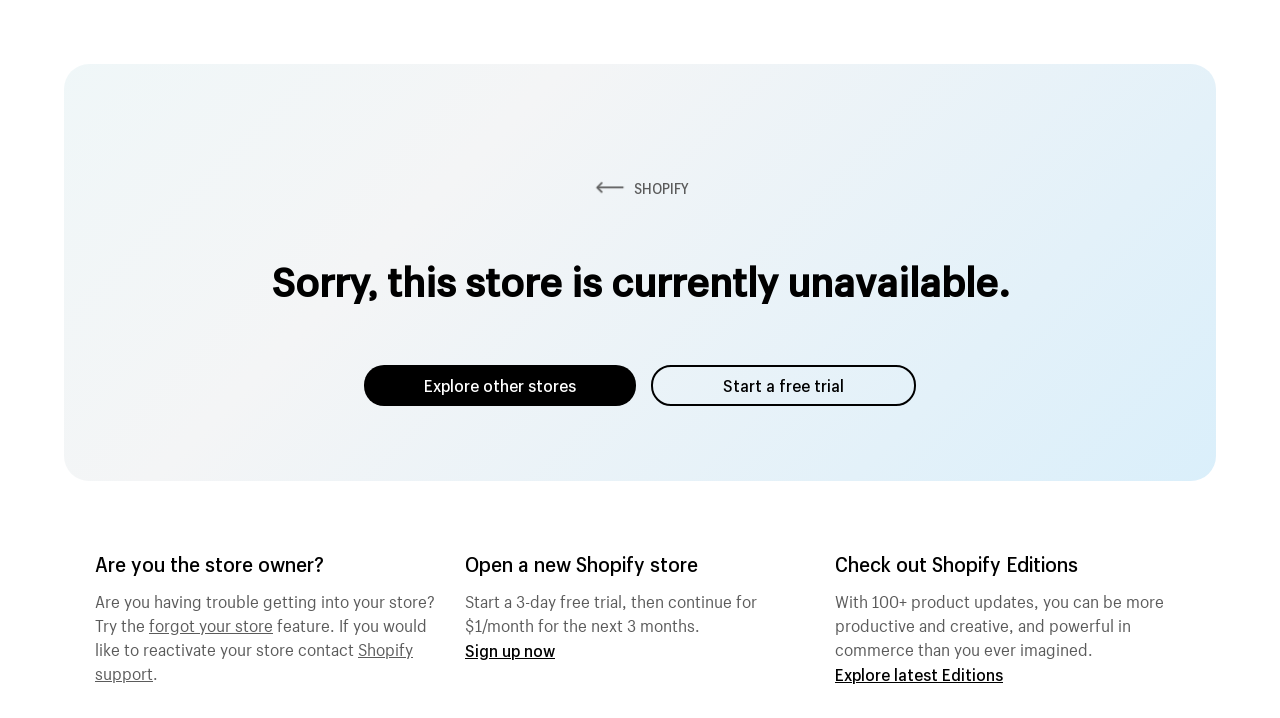Find the main header of the webpage and produce its text content.

Sorry, this store is currently unavailable.